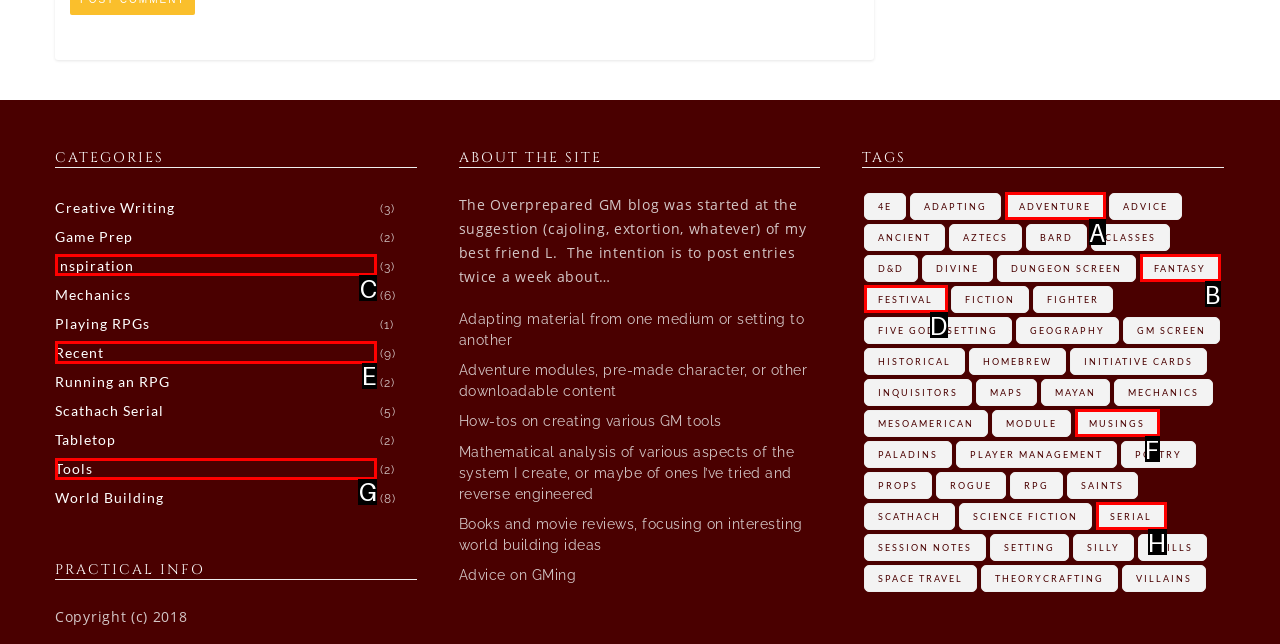Identify the HTML element to click to execute this task: View the 'Recent' posts Respond with the letter corresponding to the proper option.

E